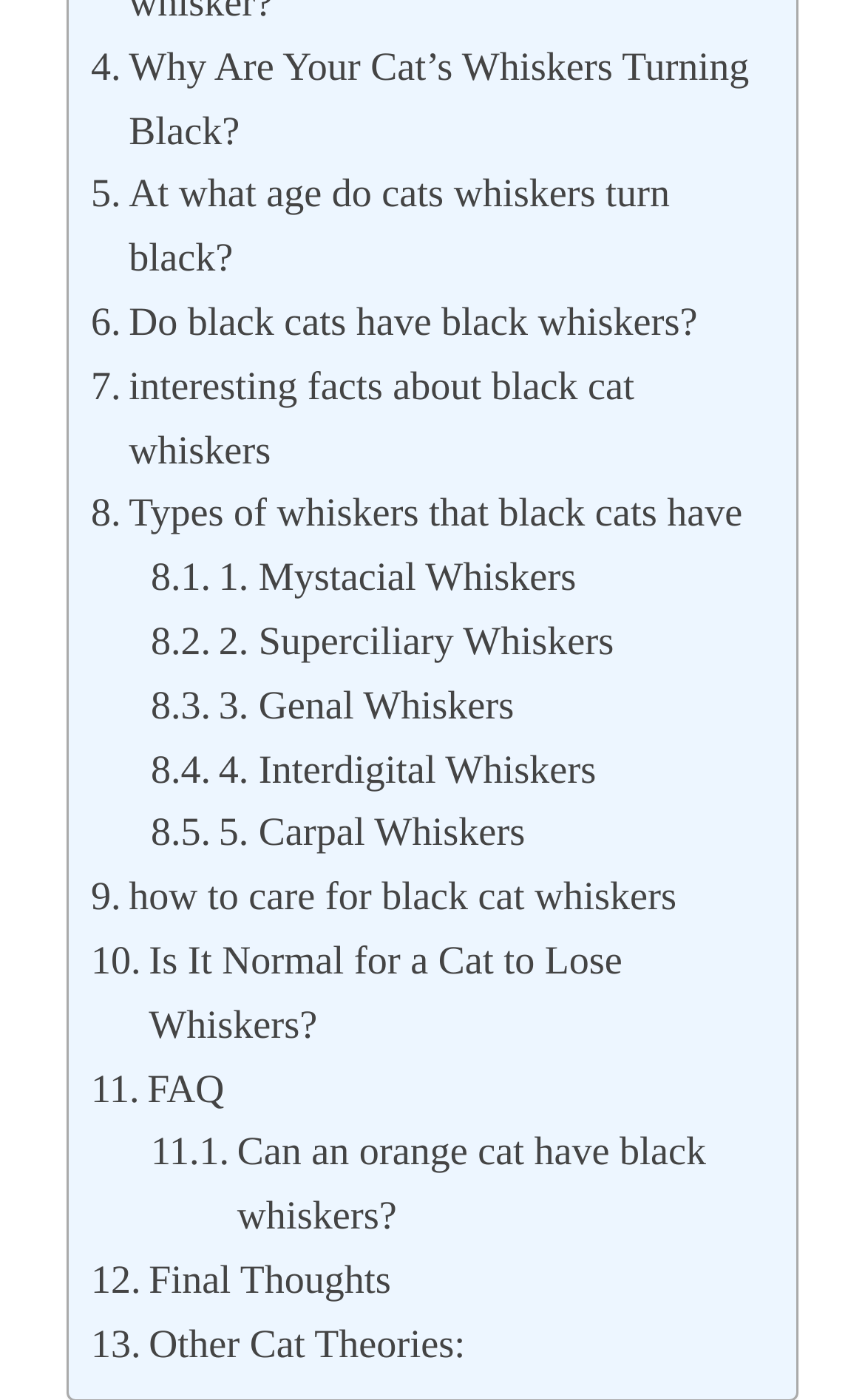Pinpoint the bounding box coordinates of the clickable element needed to complete the instruction: "Click on 'Why Are Your Cat’s Whiskers Turning Black?'". The coordinates should be provided as four float numbers between 0 and 1: [left, top, right, bottom].

[0.105, 0.025, 0.869, 0.116]